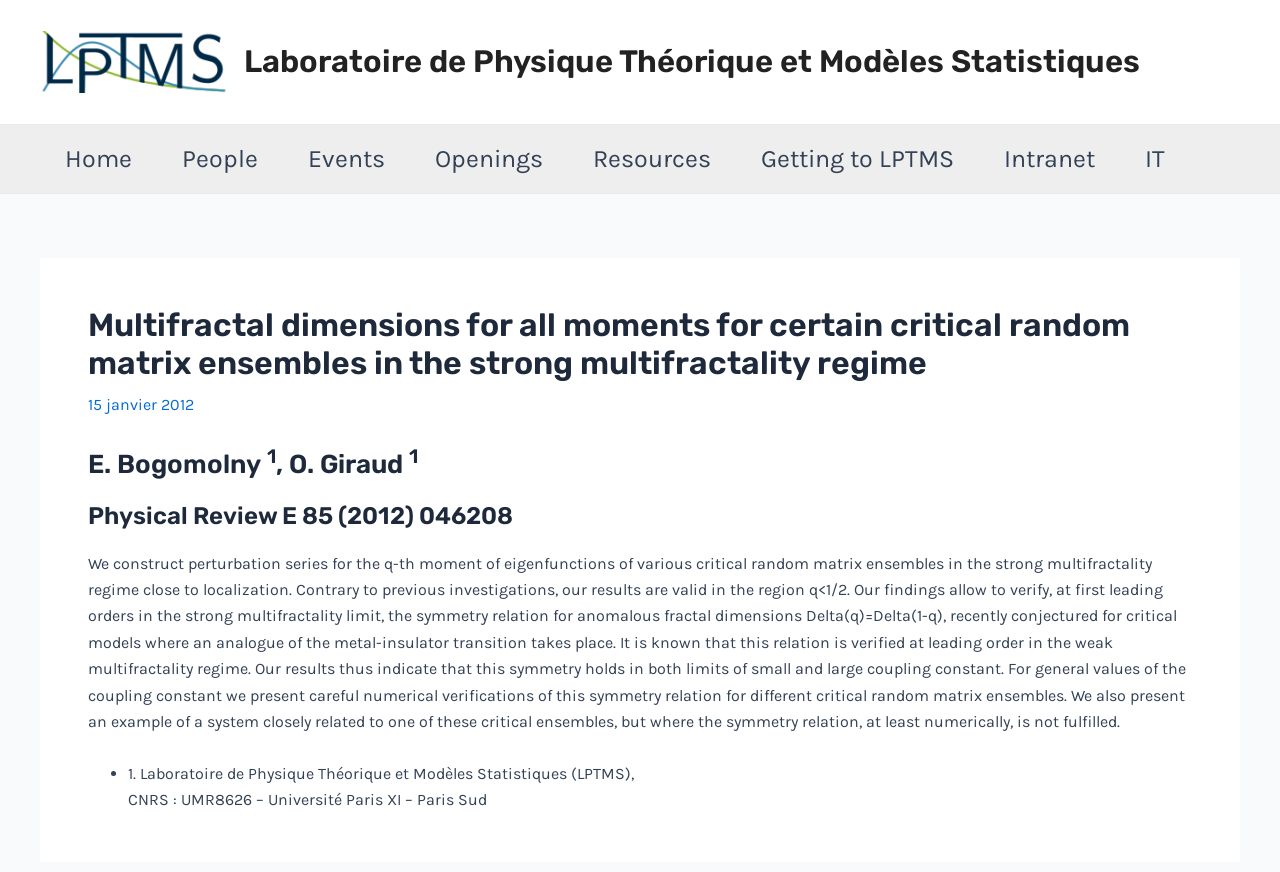Pinpoint the bounding box coordinates of the clickable element needed to complete the instruction: "view article Multifractal dimensions for all moments for certain critical random matrix ensembles in the strong multifractality regime". The coordinates should be provided as four float numbers between 0 and 1: [left, top, right, bottom].

[0.069, 0.351, 0.931, 0.439]